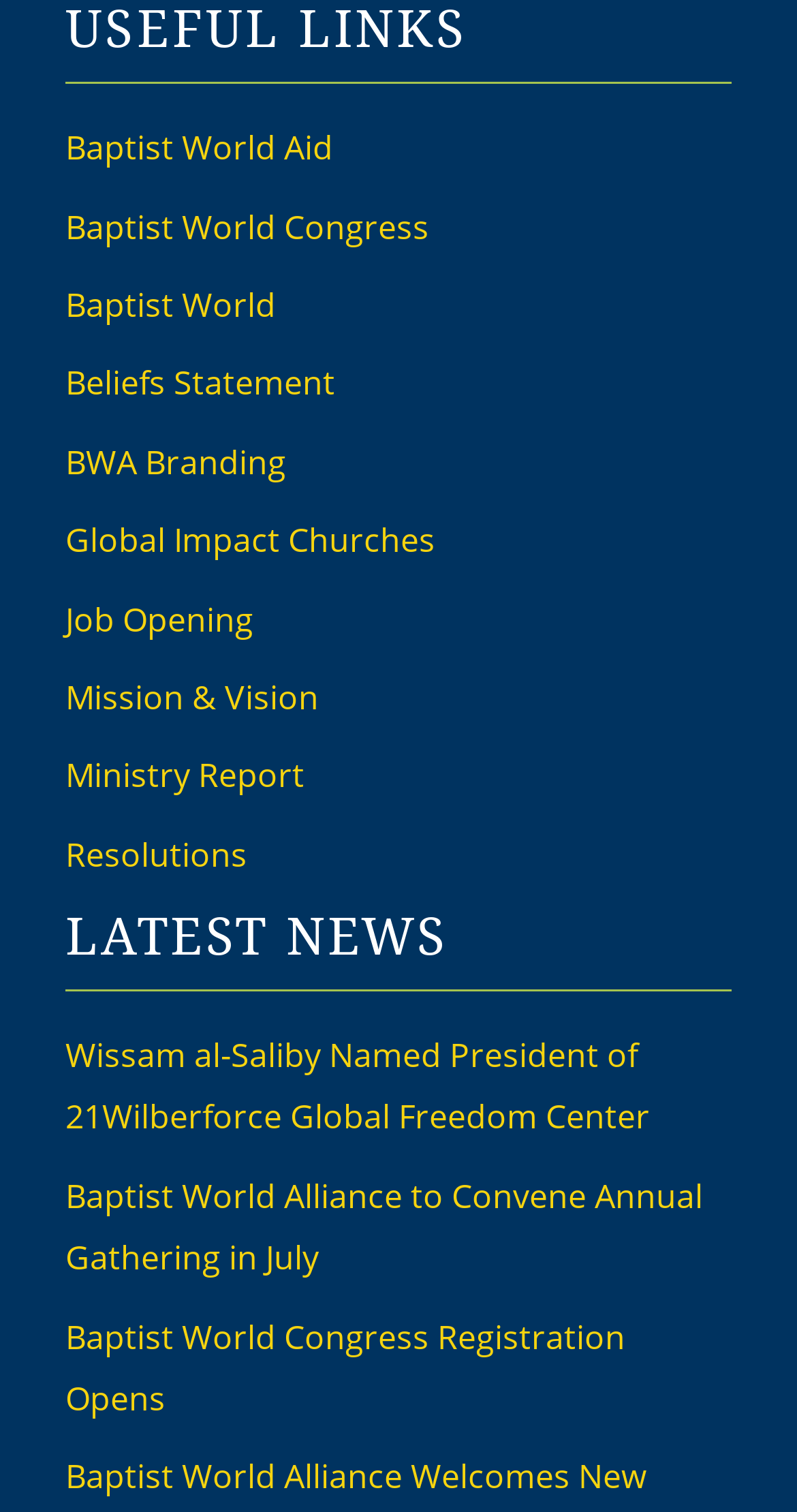Please mark the bounding box coordinates of the area that should be clicked to carry out the instruction: "view Ministry Report".

[0.082, 0.498, 0.382, 0.528]